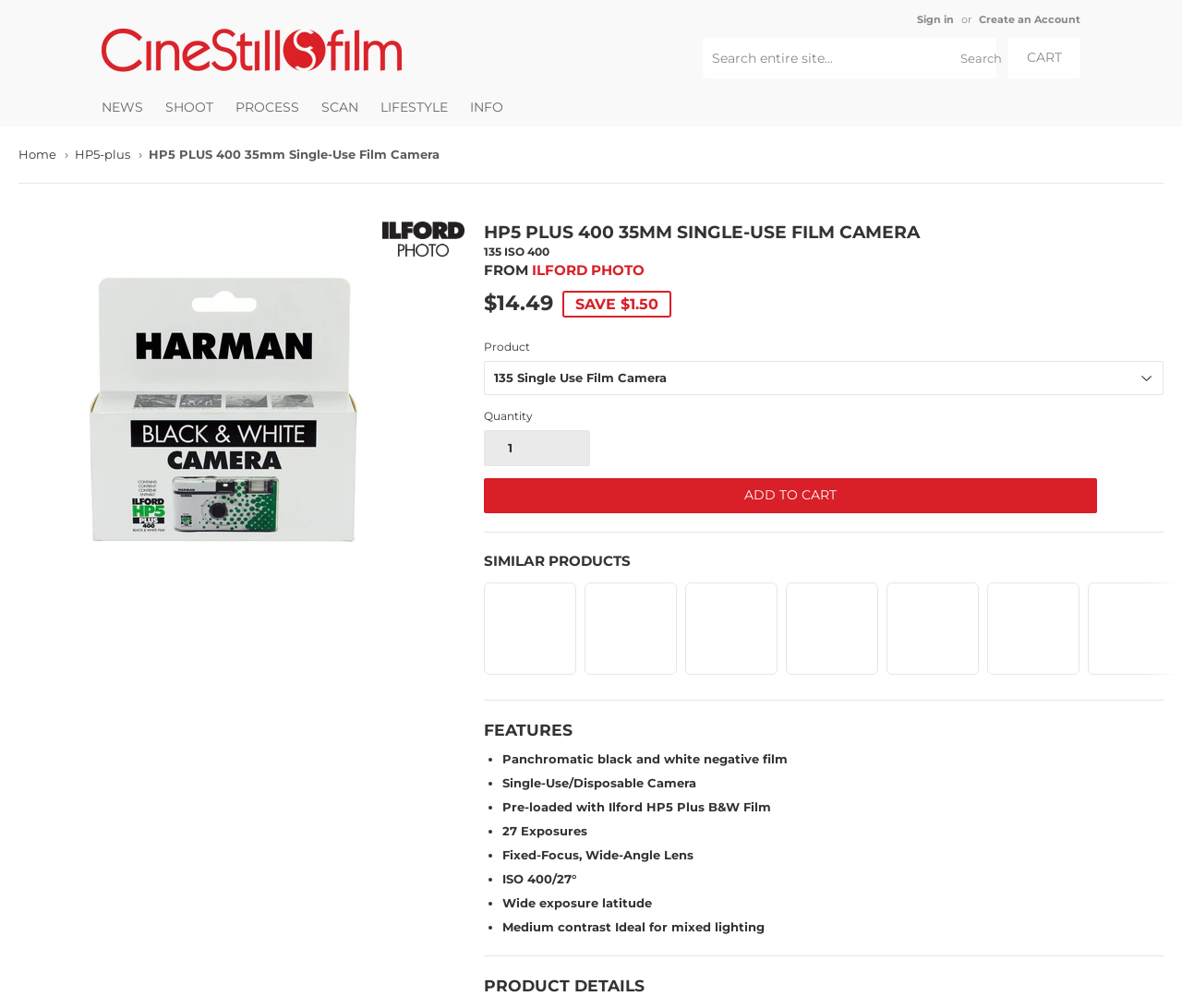Find the bounding box coordinates of the element you need to click on to perform this action: 'ADD TO CART'. The coordinates should be represented by four float values between 0 and 1, in the format [left, top, right, bottom].

[0.409, 0.475, 0.928, 0.509]